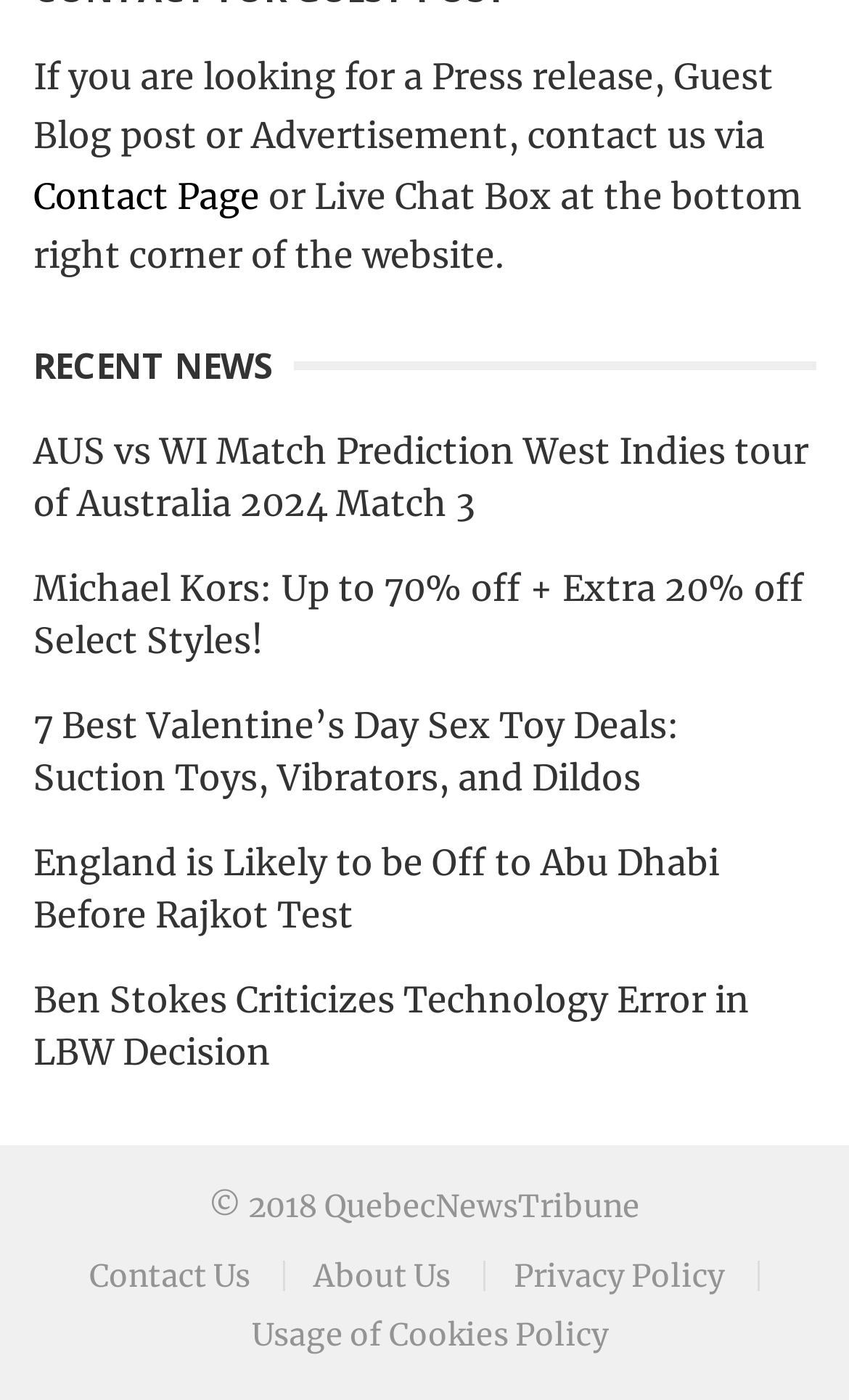Provide a brief response to the question using a single word or phrase: 
What is the topic of the first news article?

AUS vs WI Match Prediction